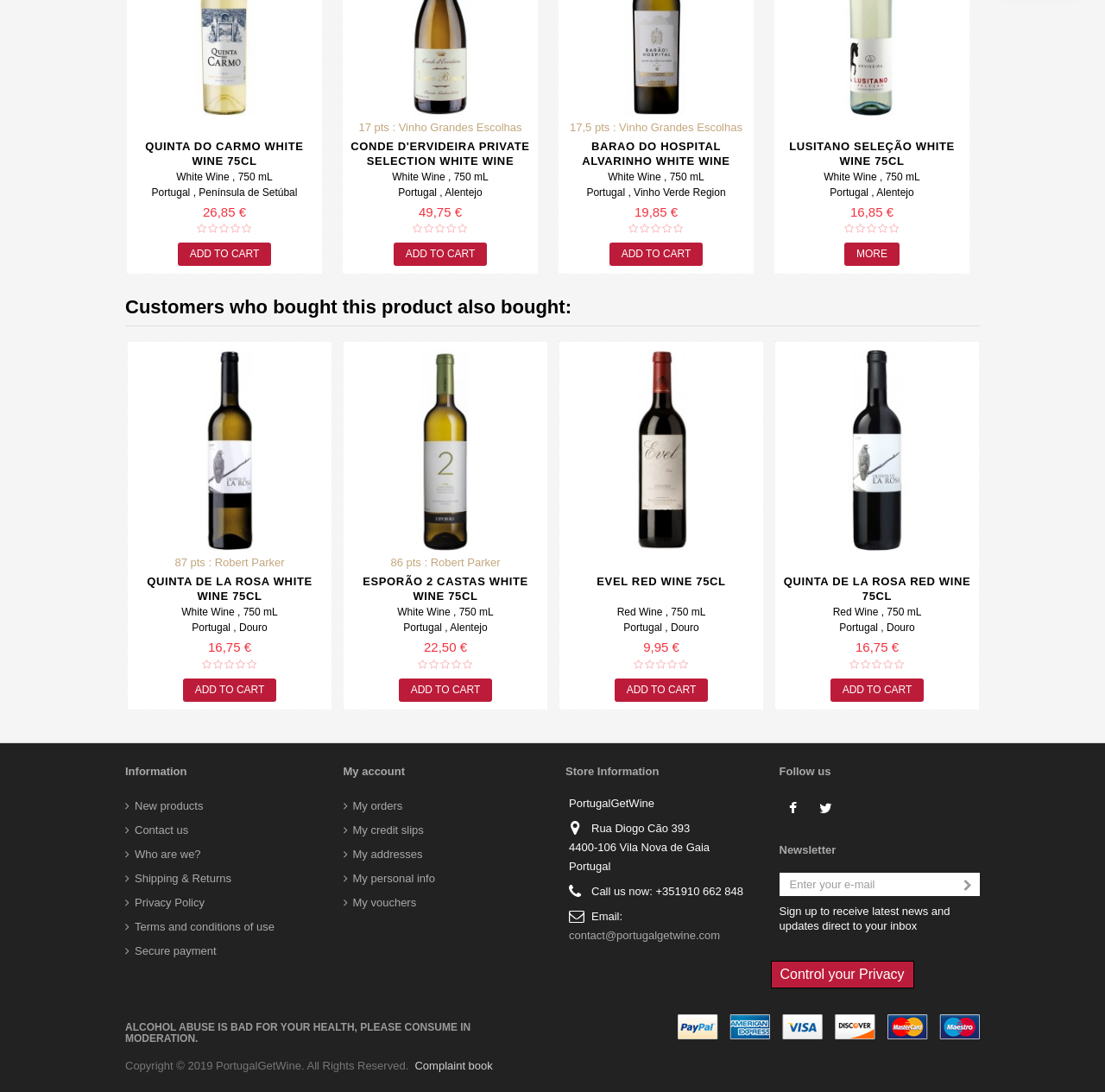Pinpoint the bounding box coordinates of the area that should be clicked to complete the following instruction: "View more information about 'LUSITANO SELEÇÃO WHITE WINE 75CL'". The coordinates must be given as four float numbers between 0 and 1, i.e., [left, top, right, bottom].

[0.764, 0.222, 0.814, 0.244]